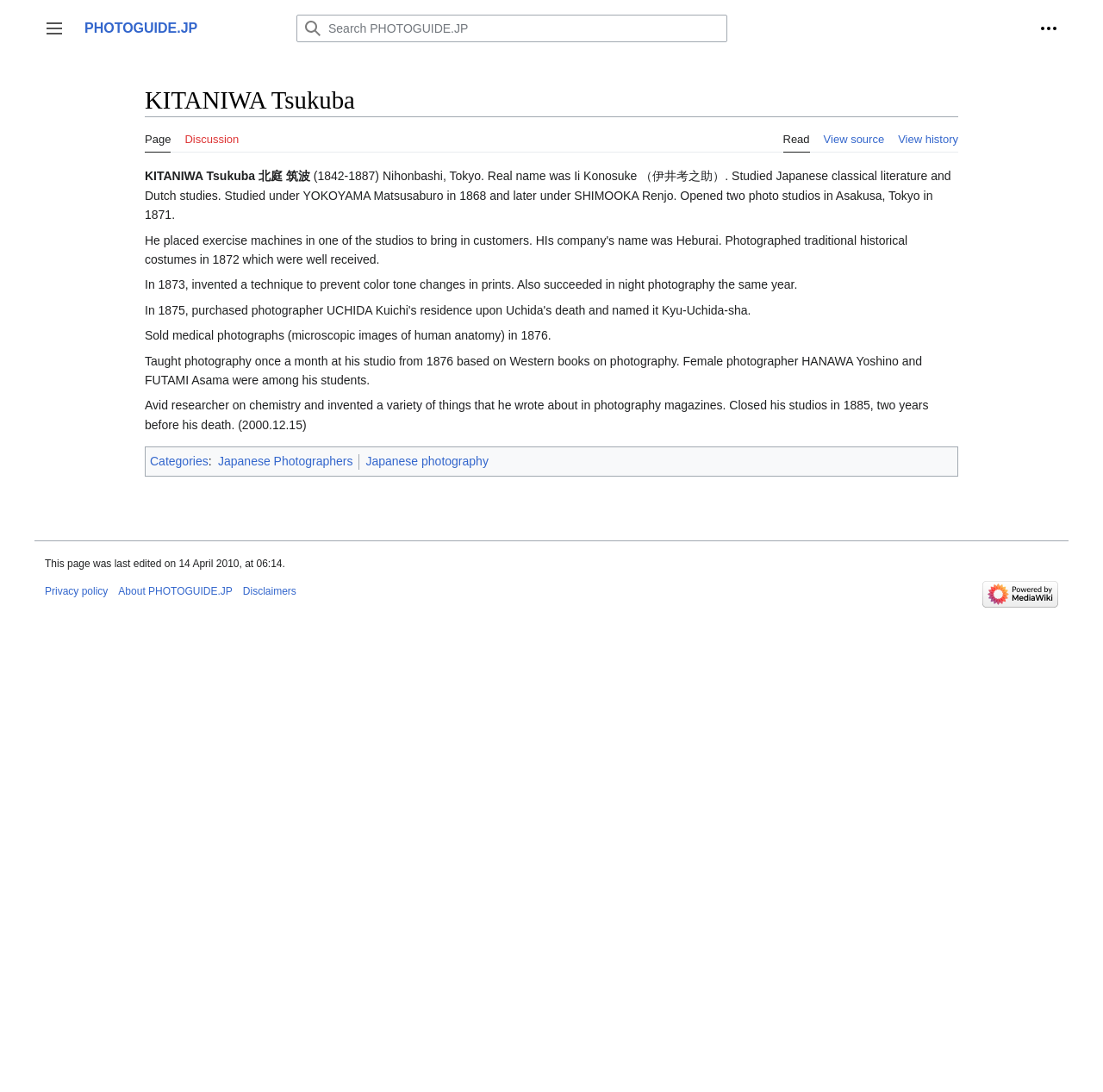Respond to the question below with a concise word or phrase:
When was the last time this webpage was edited?

14 April 2010